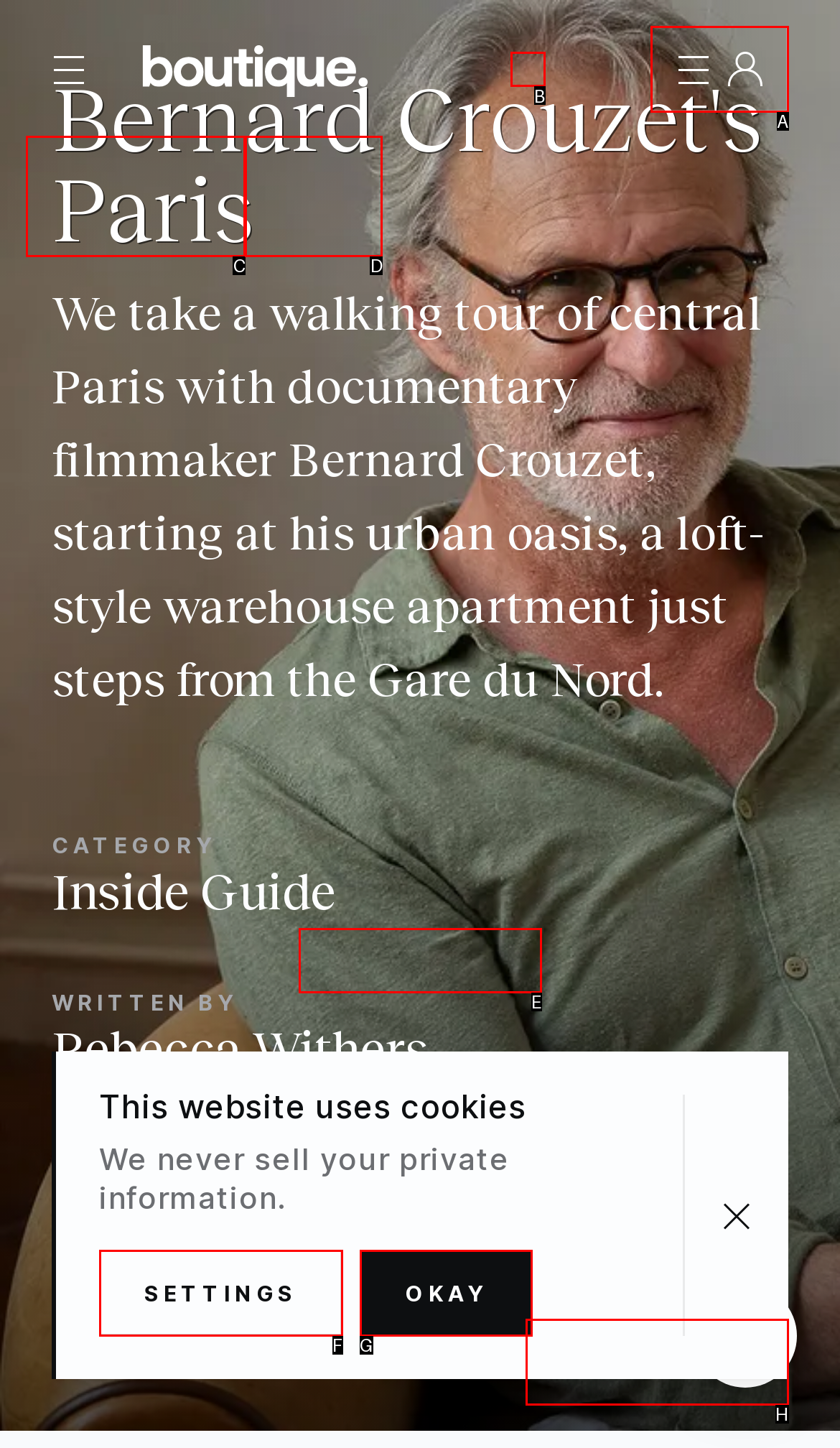Identify the HTML element to select in order to accomplish the following task: Search for something
Reply with the letter of the chosen option from the given choices directly.

B